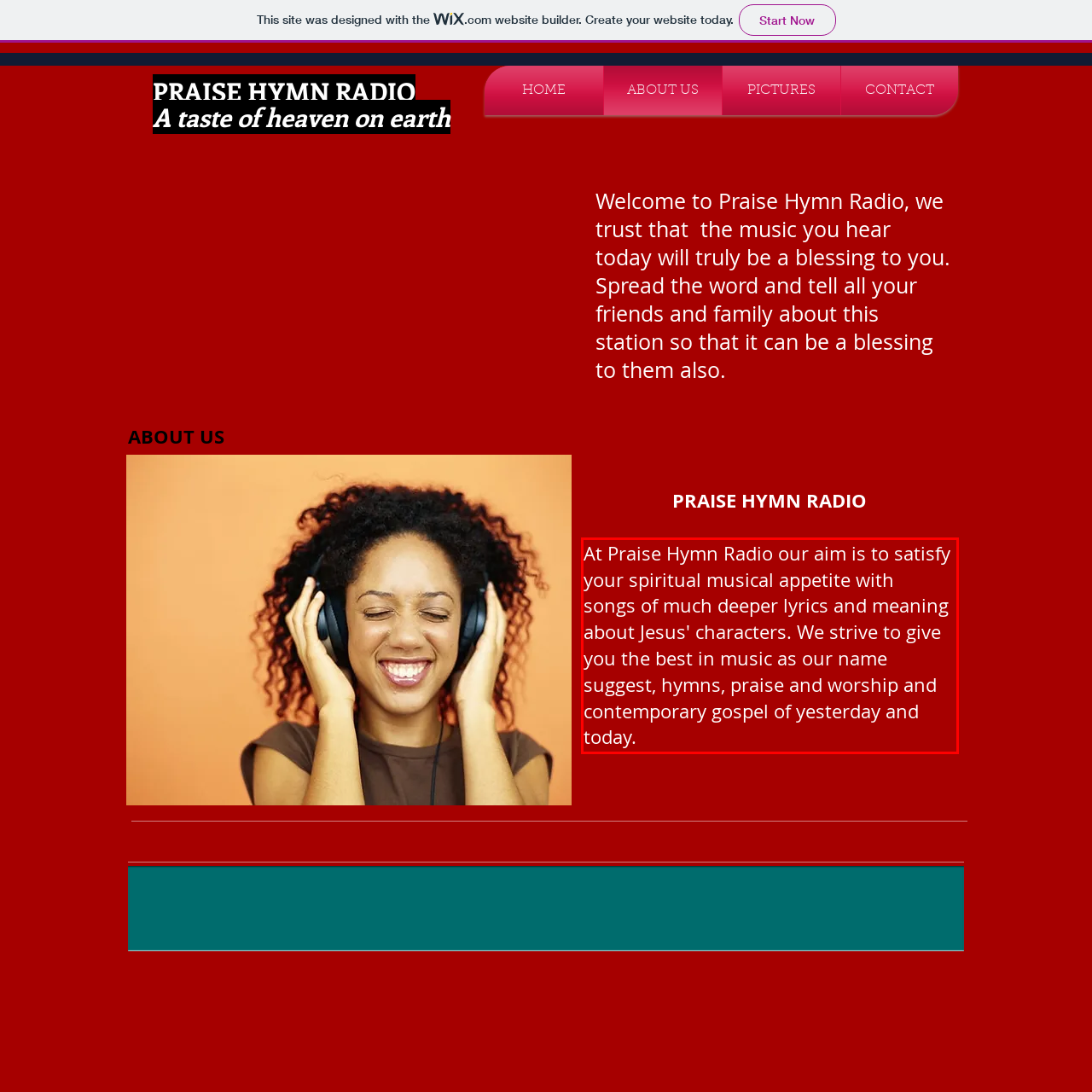Please perform OCR on the text content within the red bounding box that is highlighted in the provided webpage screenshot.

At Praise Hymn Radio our aim is to satisfy your spiritual musical appetite with songs of much deeper lyrics and meaning about Jesus' characters. We strive to give you the best in music as our name suggest, hymns, praise and worship and contemporary gospel of yesterday and today.